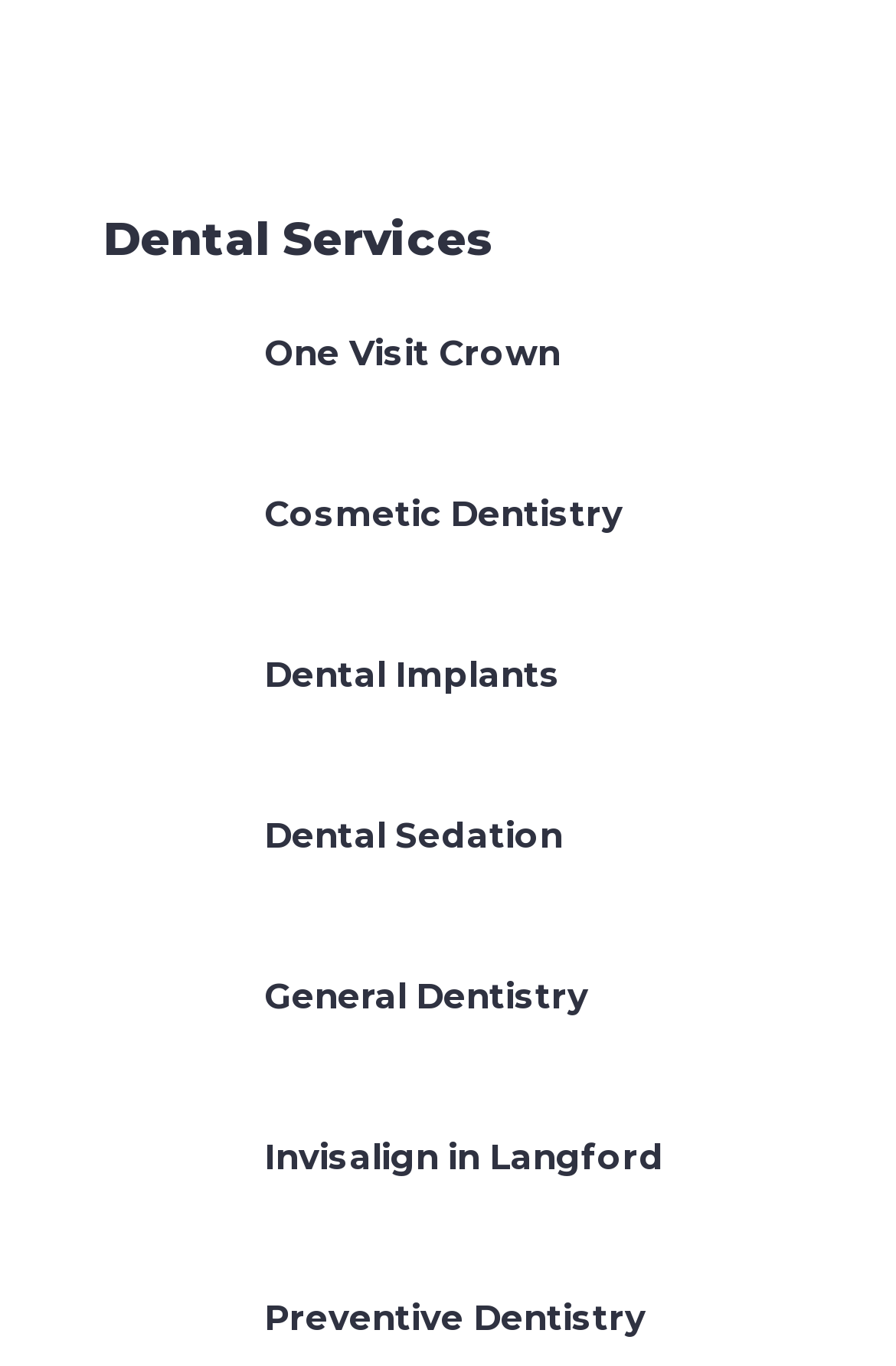Find the bounding box coordinates of the clickable element required to execute the following instruction: "View Cosmetic Dentistry". Provide the coordinates as four float numbers between 0 and 1, i.e., [left, top, right, bottom].

[0.115, 0.359, 0.244, 0.443]